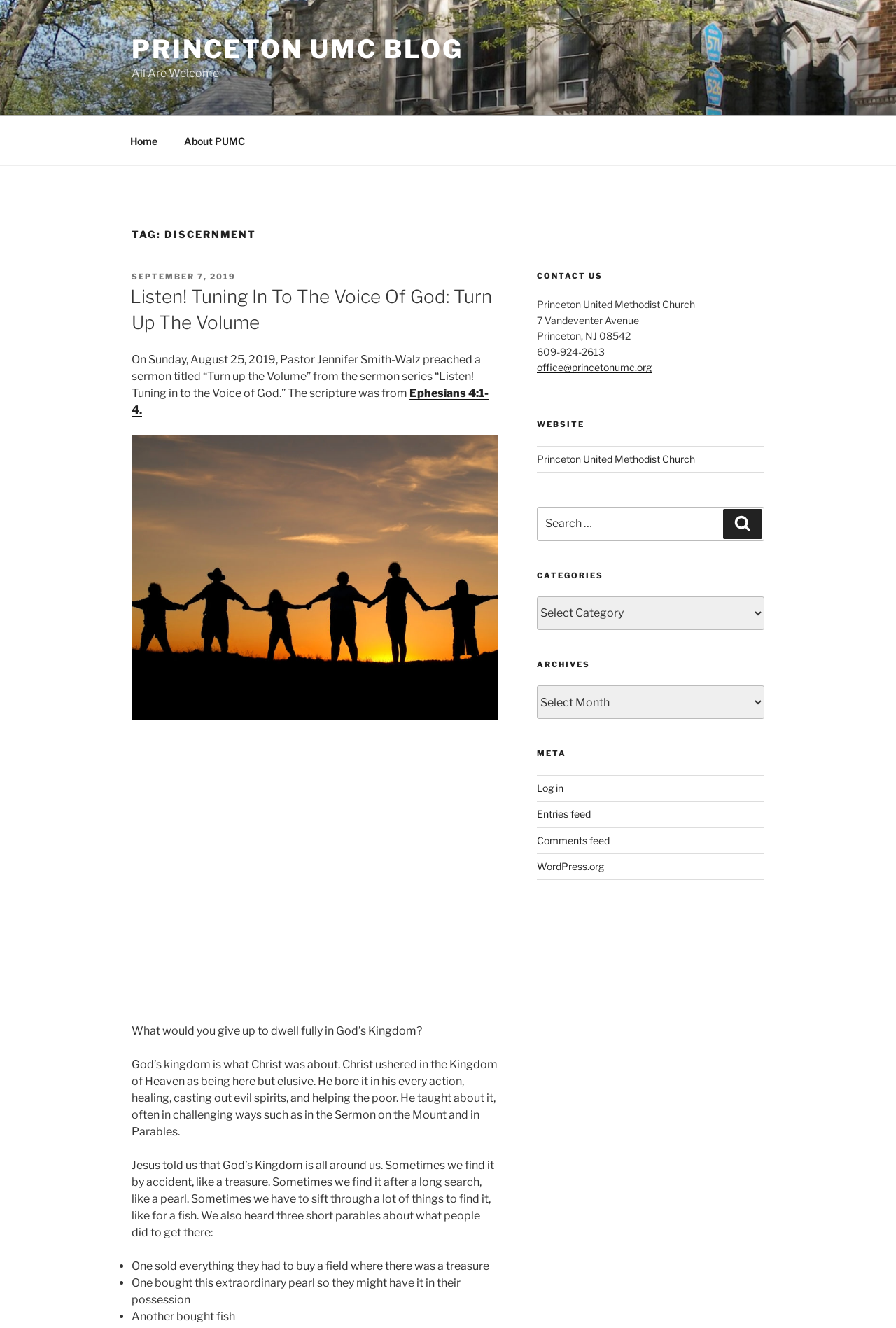How many parables are mentioned in the sermon?
Look at the screenshot and respond with a single word or phrase.

Three